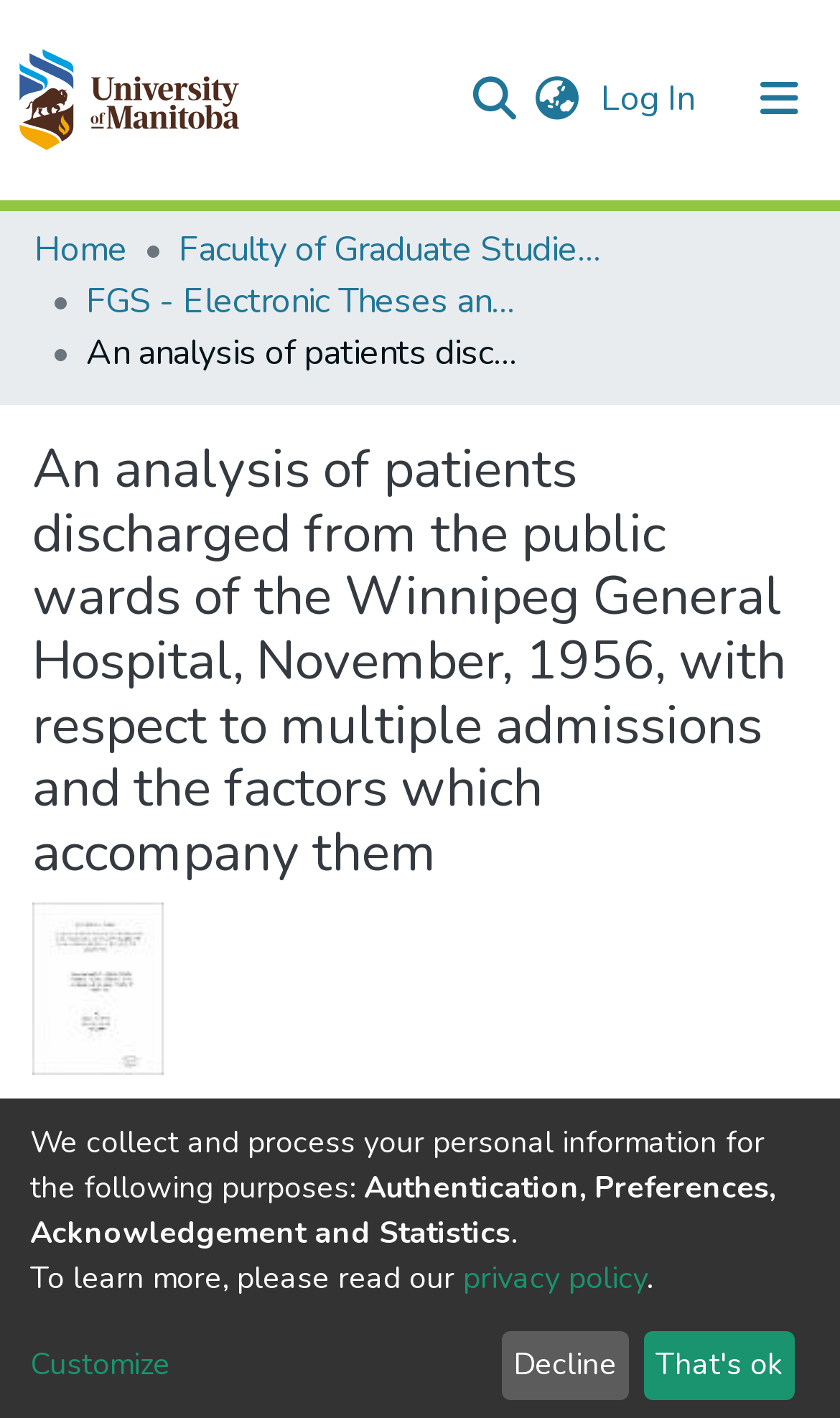Locate the bounding box coordinates of the area you need to click to fulfill this instruction: 'Switch language'. The coordinates must be in the form of four float numbers ranging from 0 to 1: [left, top, right, bottom].

[0.621, 0.052, 0.705, 0.088]